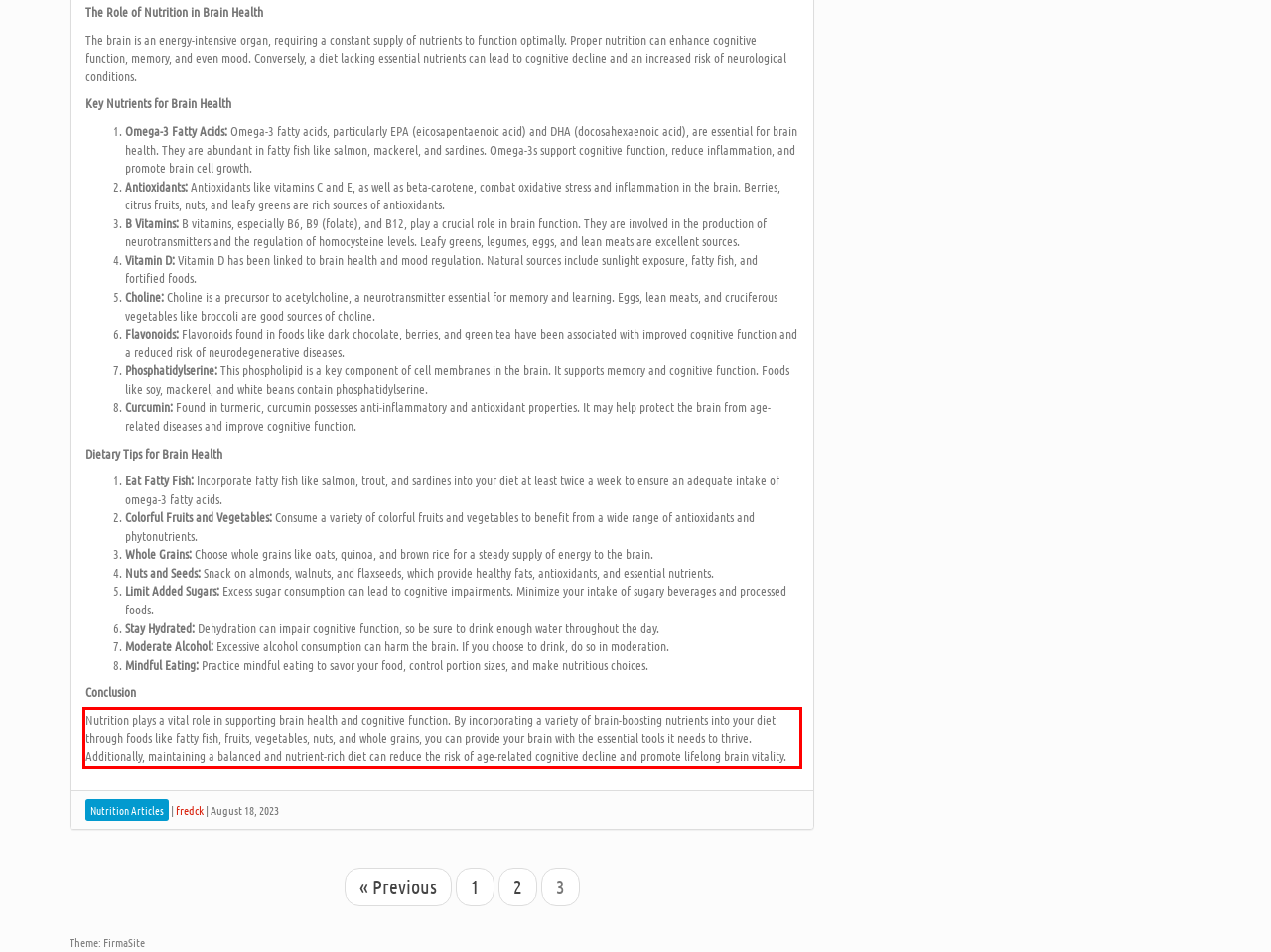Inspect the webpage screenshot that has a red bounding box and use OCR technology to read and display the text inside the red bounding box.

Nutrition plays a vital role in supporting brain health and cognitive function. By incorporating a variety of brain-boosting nutrients into your diet through foods like fatty fish, fruits, vegetables, nuts, and whole grains, you can provide your brain with the essential tools it needs to thrive. Additionally, maintaining a balanced and nutrient-rich diet can reduce the risk of age-related cognitive decline and promote lifelong brain vitality.